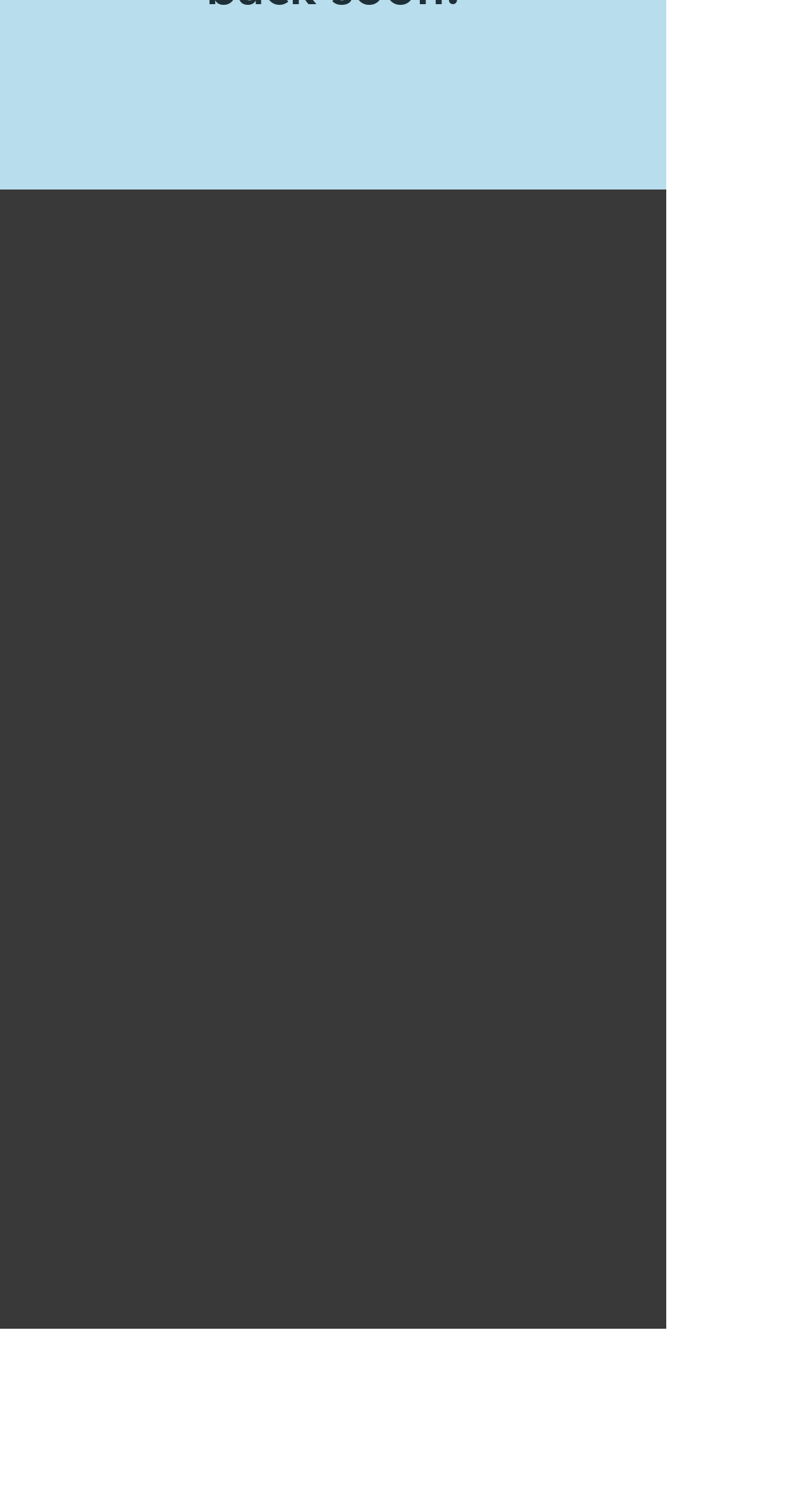What is the company's phone number?
Provide a comprehensive and detailed answer to the question.

The phone number can be found in the contact section, where it is listed as 'Tel' followed by the number '610-883-6189'.